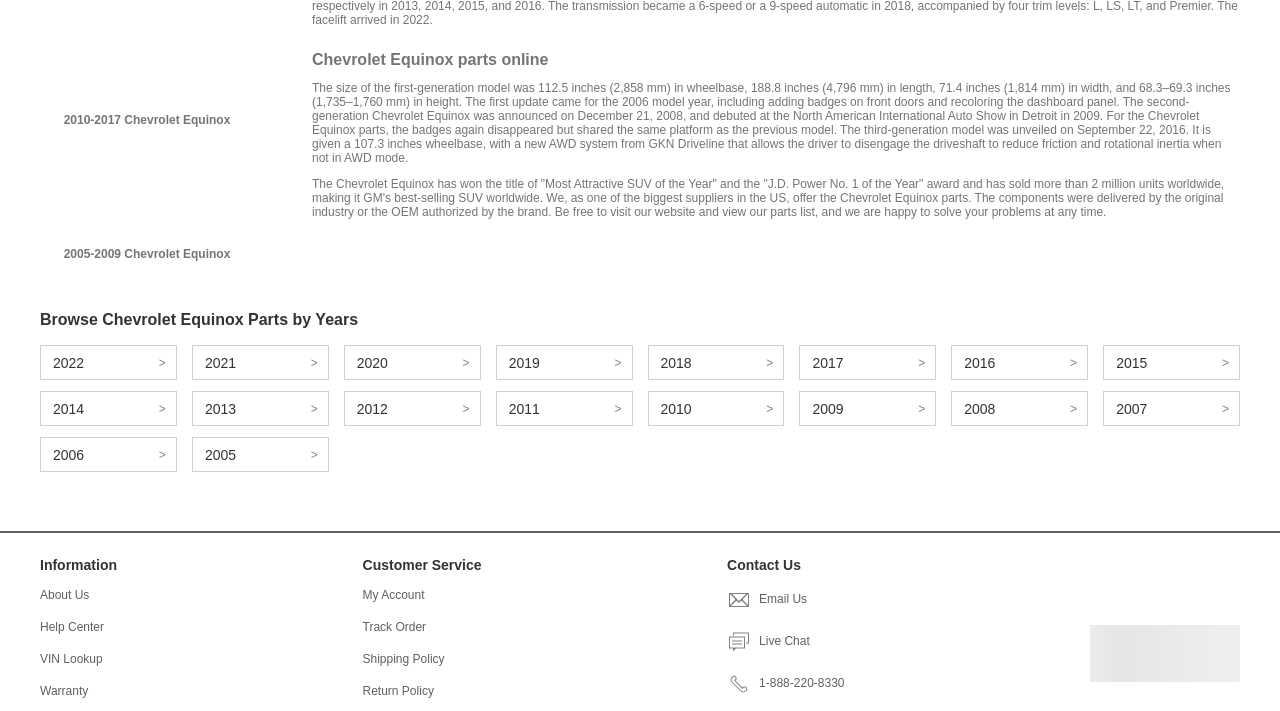Using the provided element description, identify the bounding box coordinates as (top-left x, top-left y, bottom-right x, bottom-right y). Ensure all values are between 0 and 1. Description: VIN Lookup

[0.031, 0.917, 0.08, 0.937]